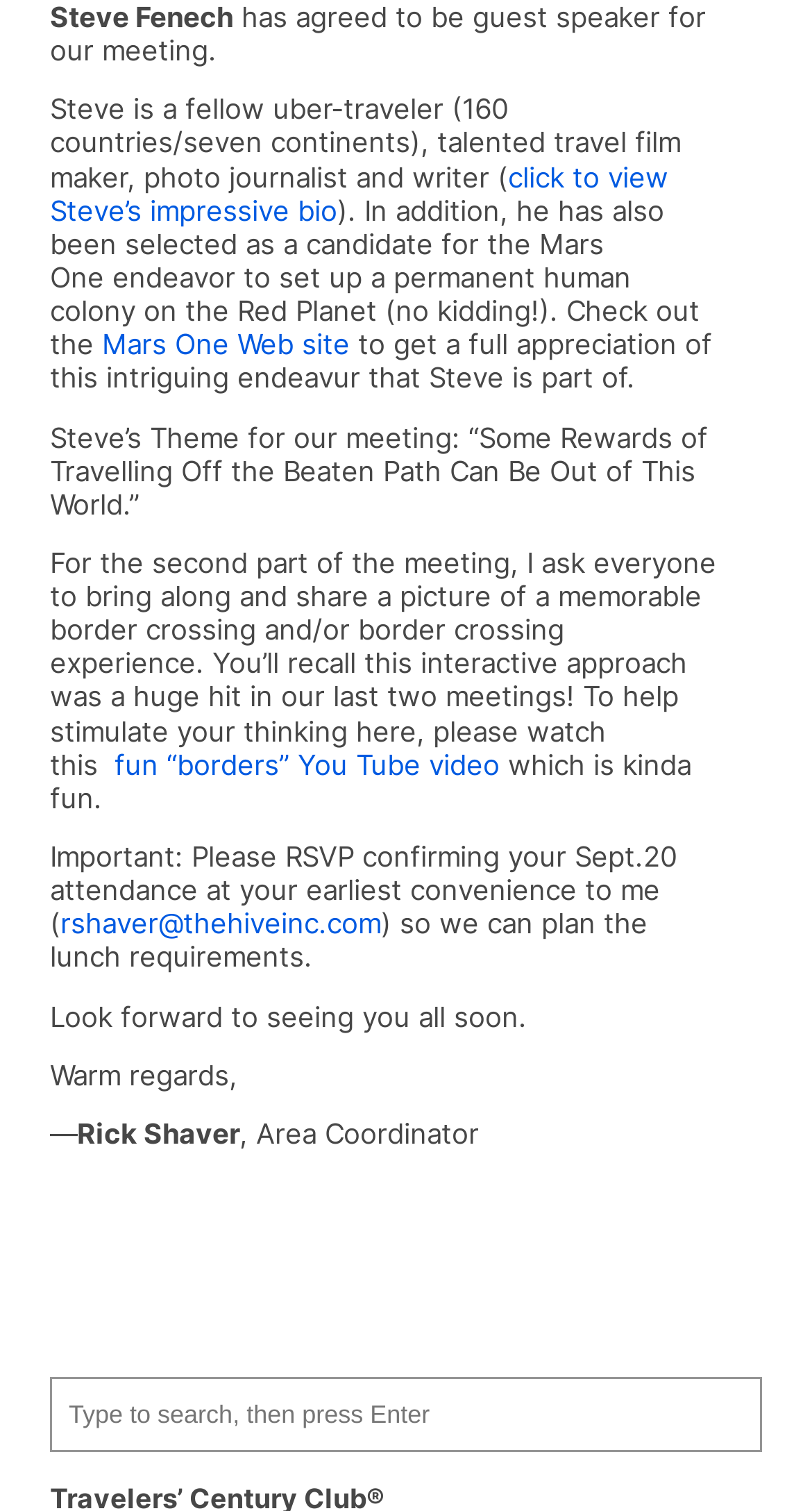What is the purpose of bringing a picture to the meeting?
Using the image as a reference, give an elaborate response to the question.

According to the text, everyone is asked to bring a picture of a memorable border crossing and/or border crossing experience to share at the meeting.